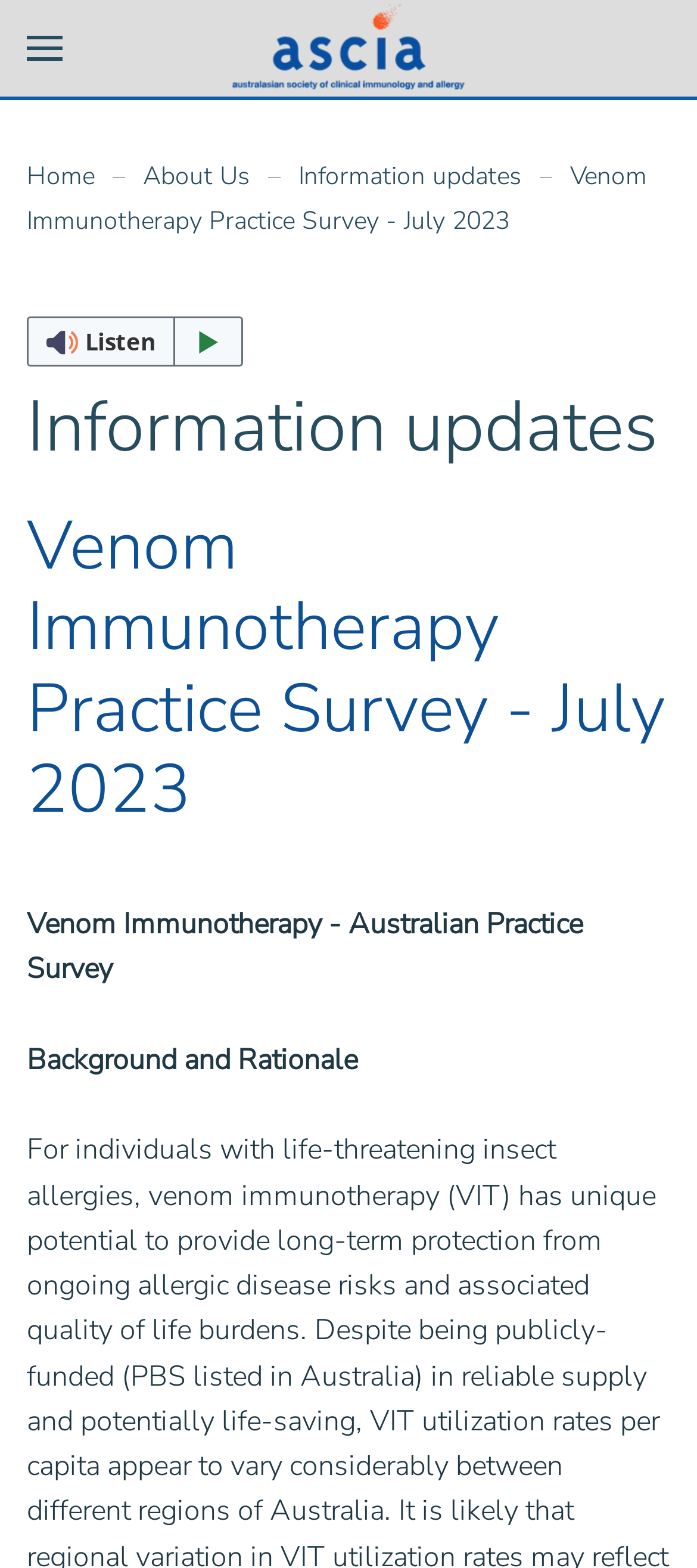Answer the question with a single word or phrase: 
What is the purpose of the 'ReadSpeaker webReader' button?

Listen with webReader